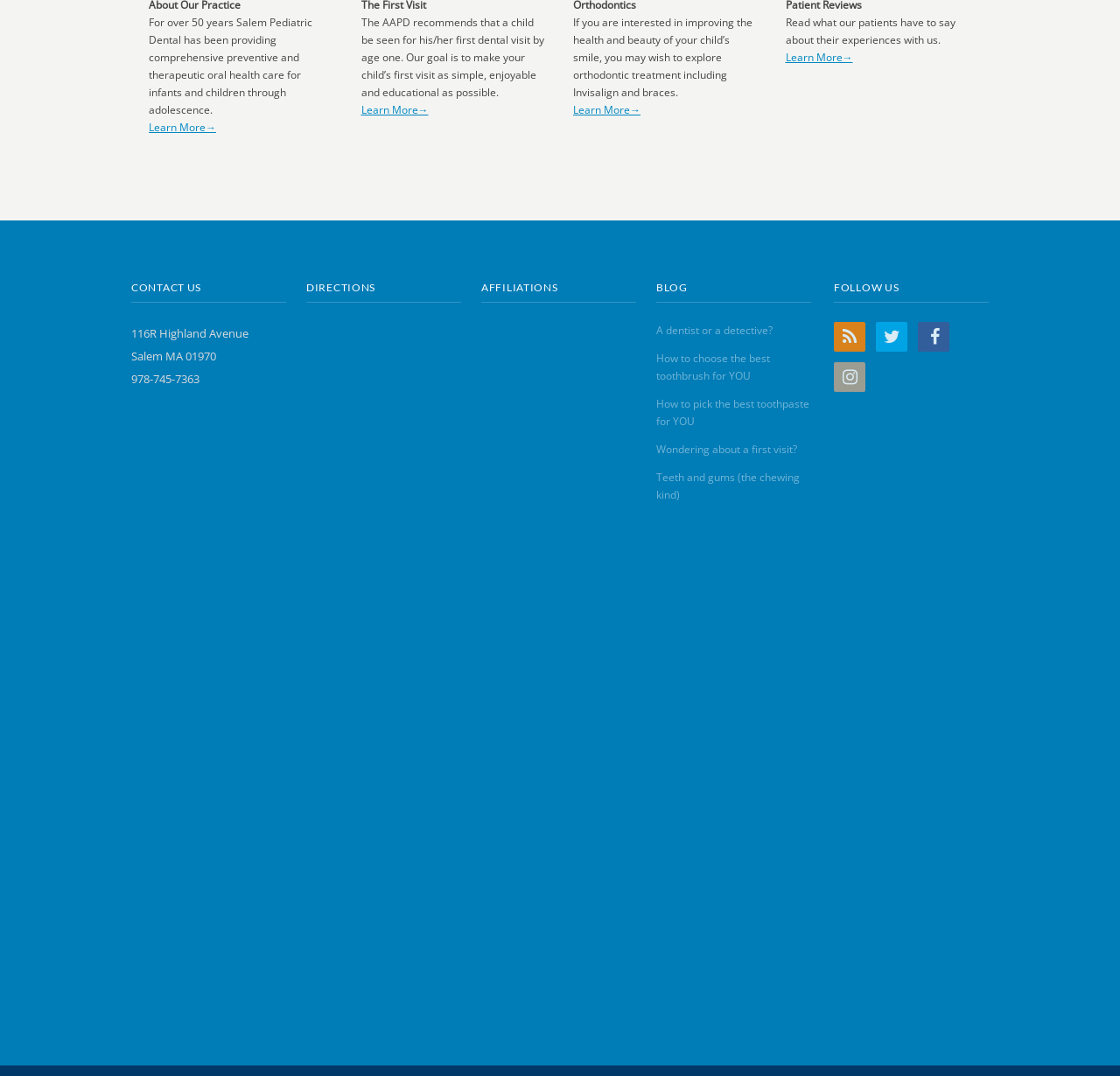Refer to the element description Learn More→ and identify the corresponding bounding box in the screenshot. Format the coordinates as (top-left x, top-left y, bottom-right x, bottom-right y) with values in the range of 0 to 1.

[0.701, 0.046, 0.761, 0.06]